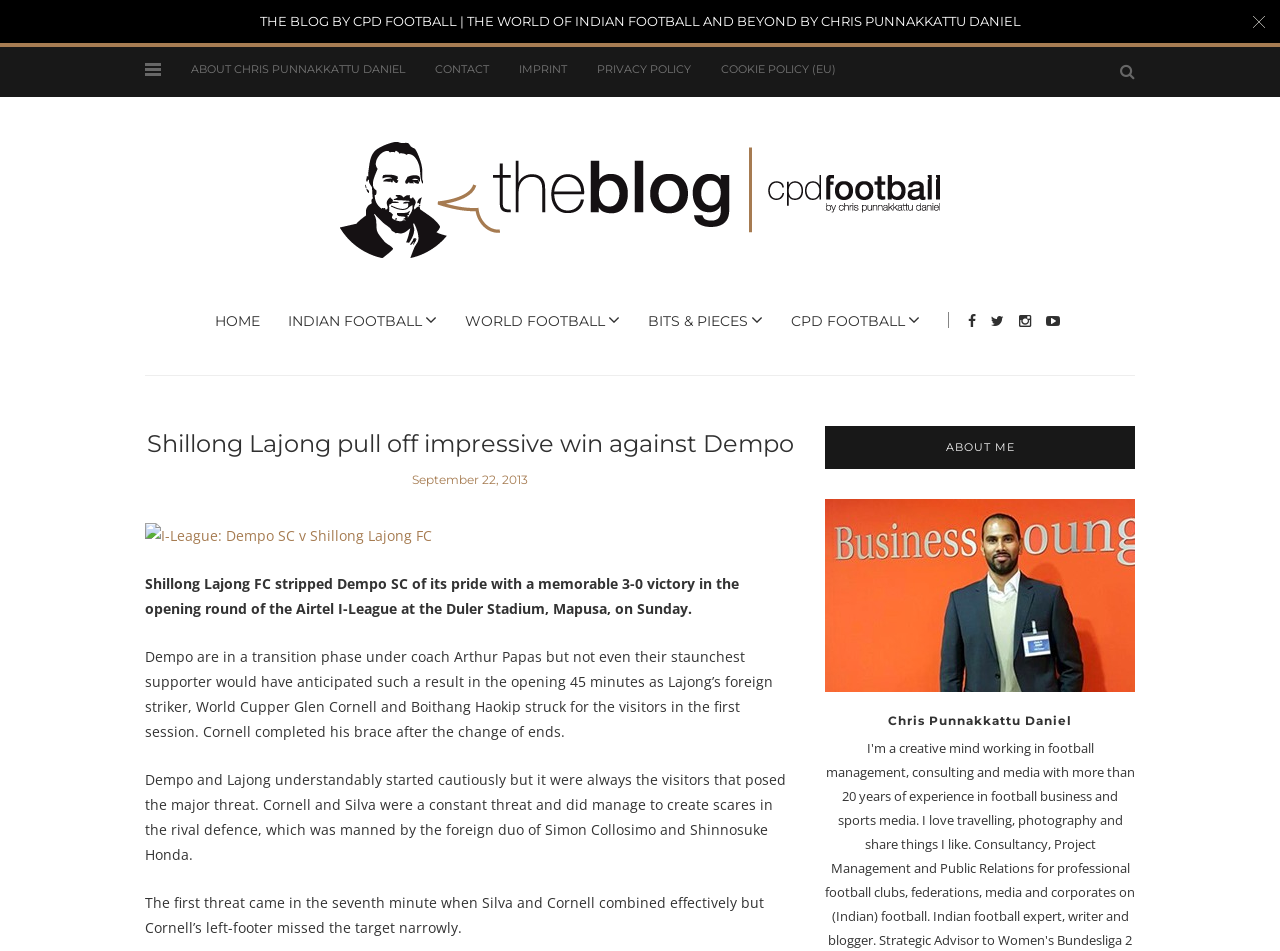Please find and report the bounding box coordinates of the element to click in order to perform the following action: "View the image of 'CPD Football - Chris Punnakkattu Daniel'". The coordinates should be expressed as four float numbers between 0 and 1, in the format [left, top, right, bottom].

[0.645, 0.524, 0.887, 0.727]